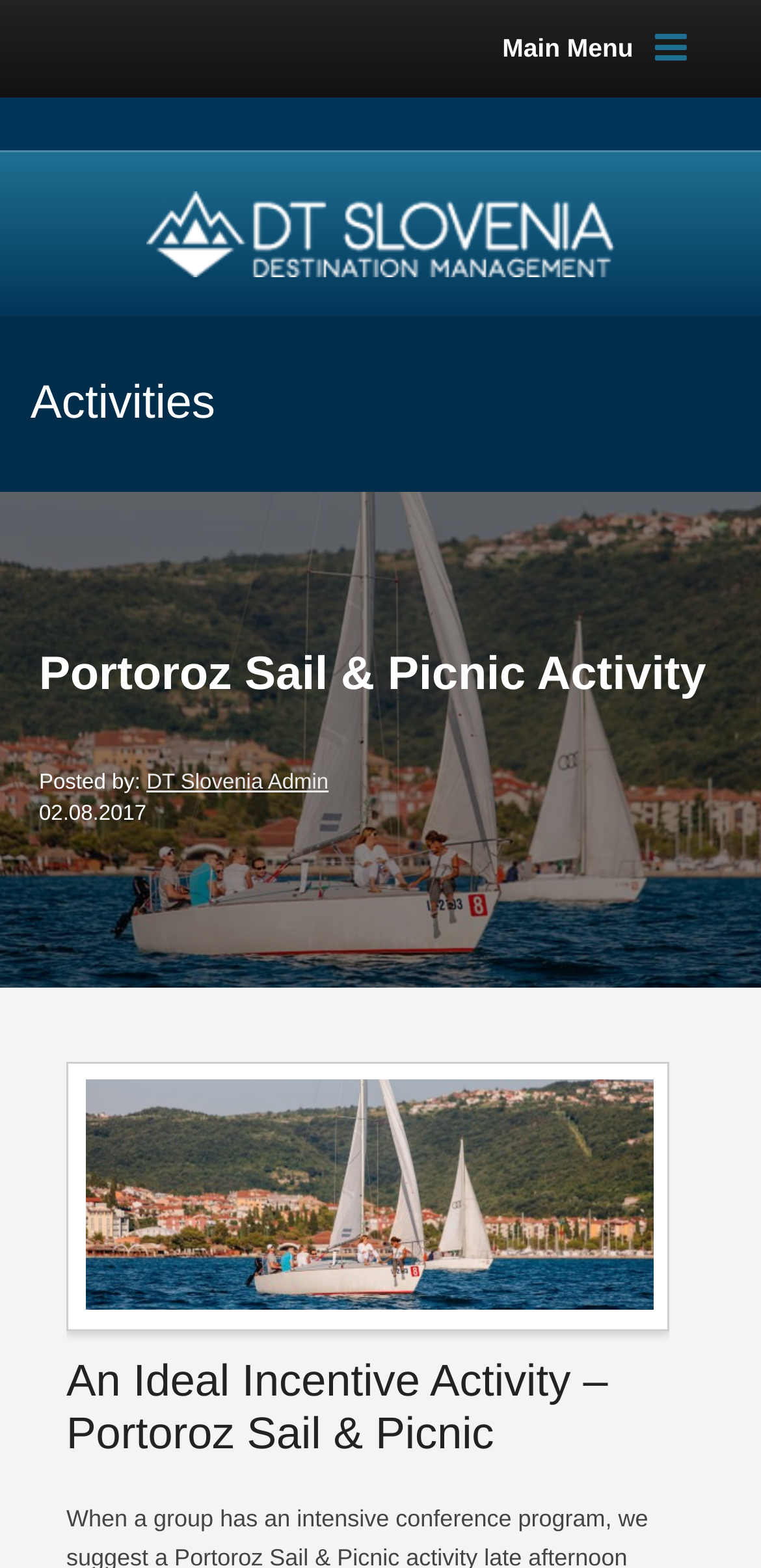Provide a single word or phrase to answer the given question: 
What is the name of the activity?

Portoroz Sail & Picnic